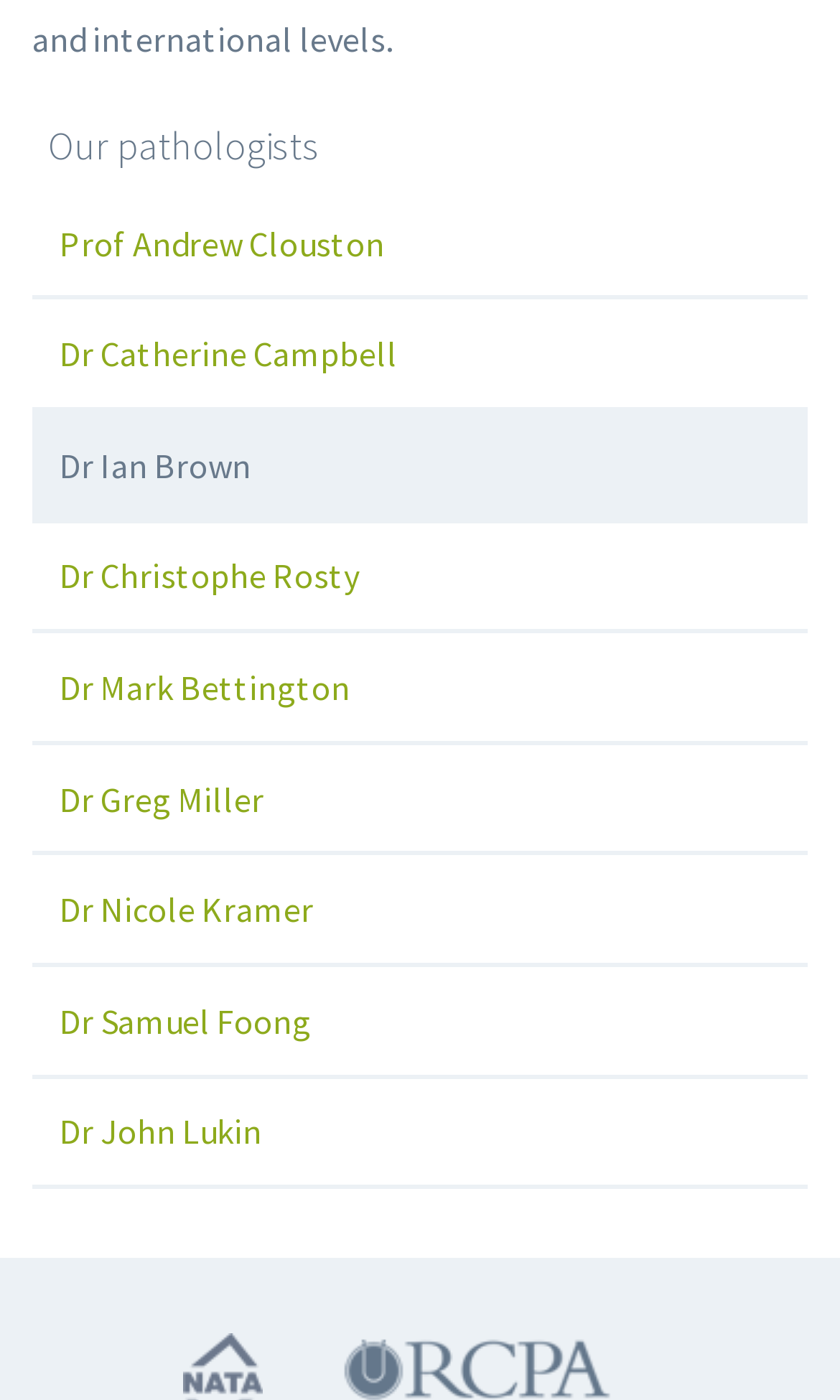Provide your answer to the question using just one word or phrase: What is the position of Dr Catherine Campbell's link?

Second